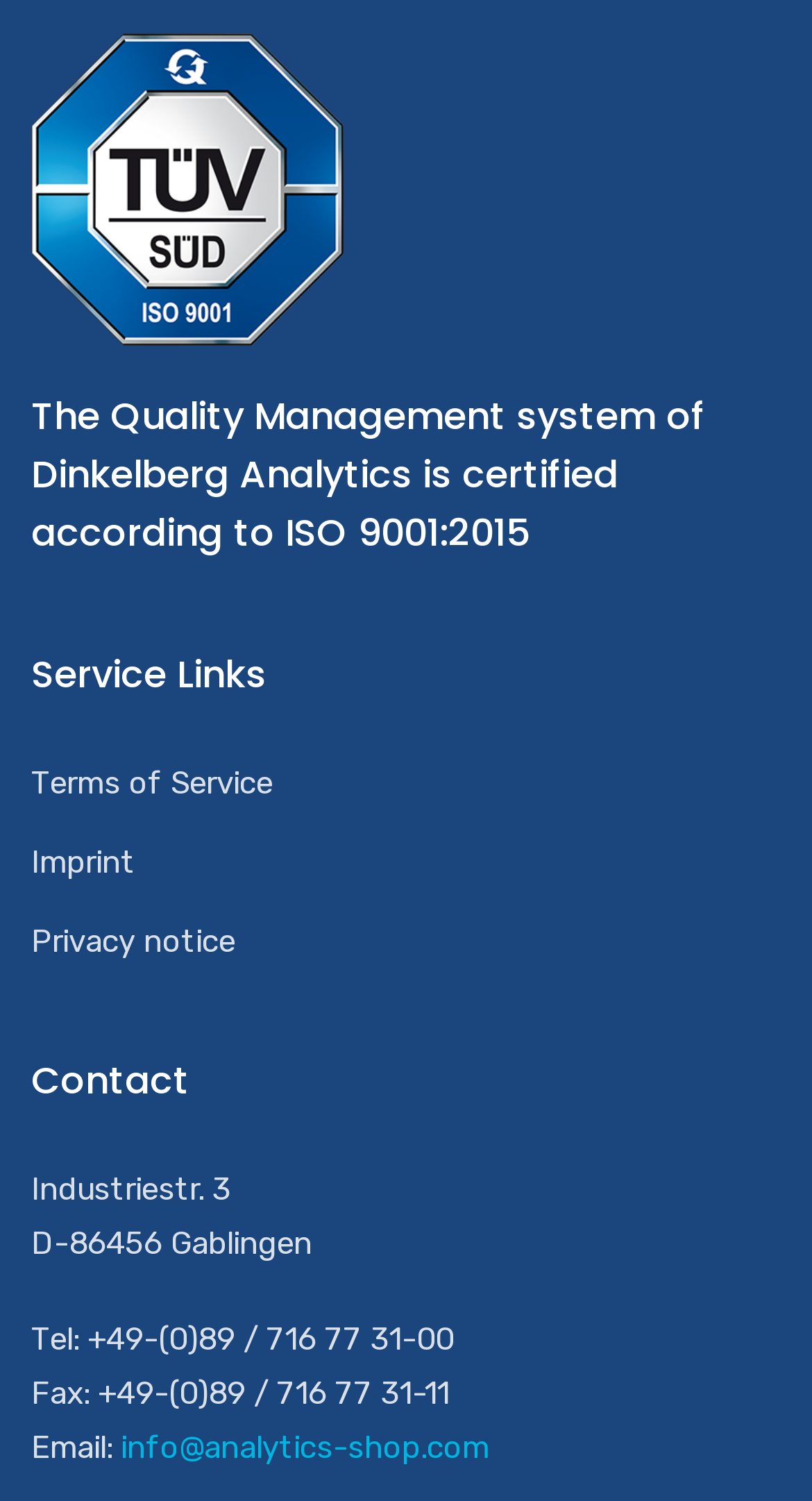Examine the image carefully and respond to the question with a detailed answer: 
How many service links are available?

The service links can be found under the 'Service Links' heading. There are three links: 'Terms of Service', 'Imprint', and 'Privacy notice'.